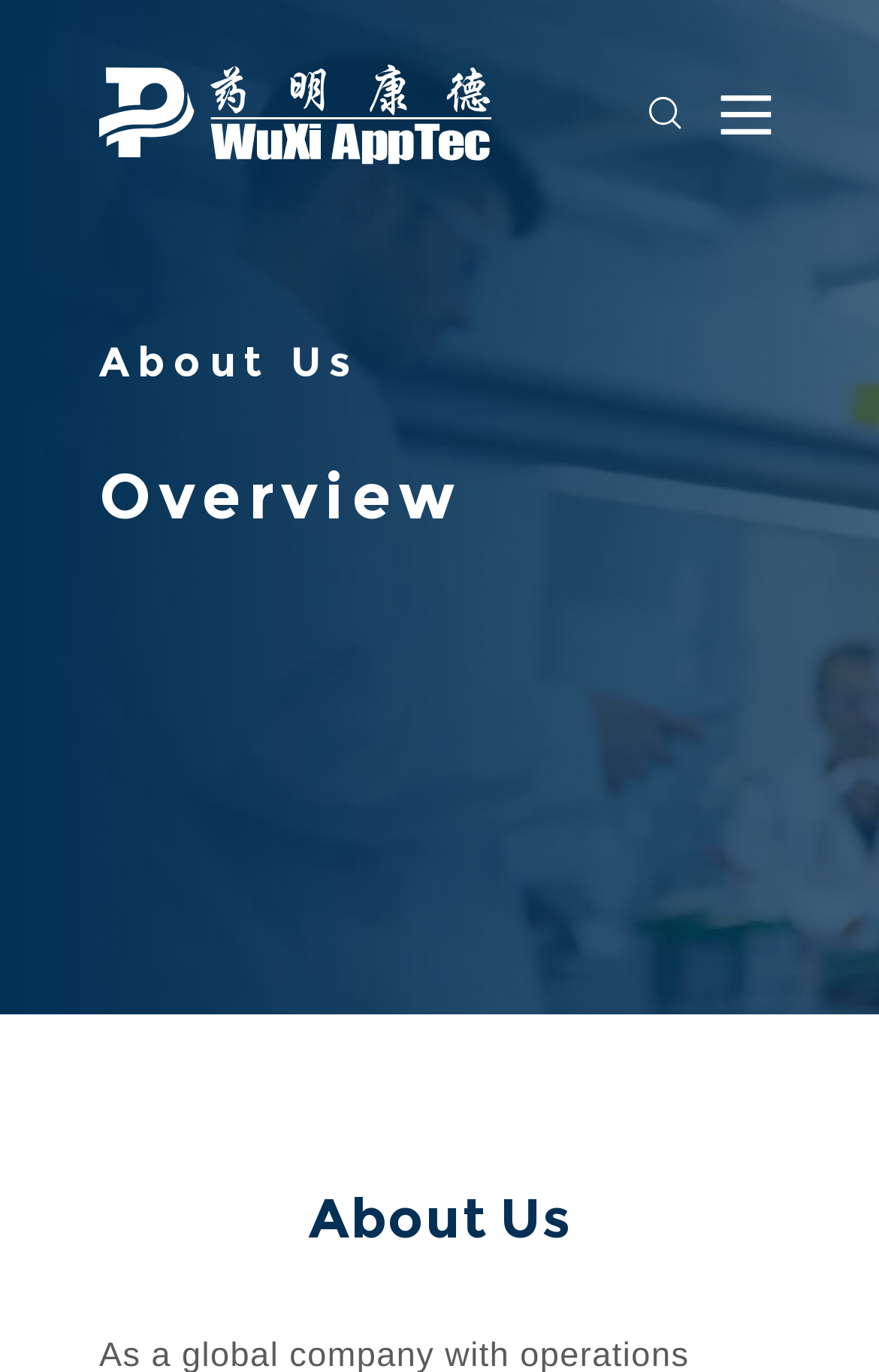Bounding box coordinates are given in the format (top-left x, top-left y, bottom-right x, bottom-right y). All values should be floating point numbers between 0 and 1. Provide the bounding box coordinate for the UI element described as: alt="logo"

[0.113, 0.146, 0.559, 0.174]